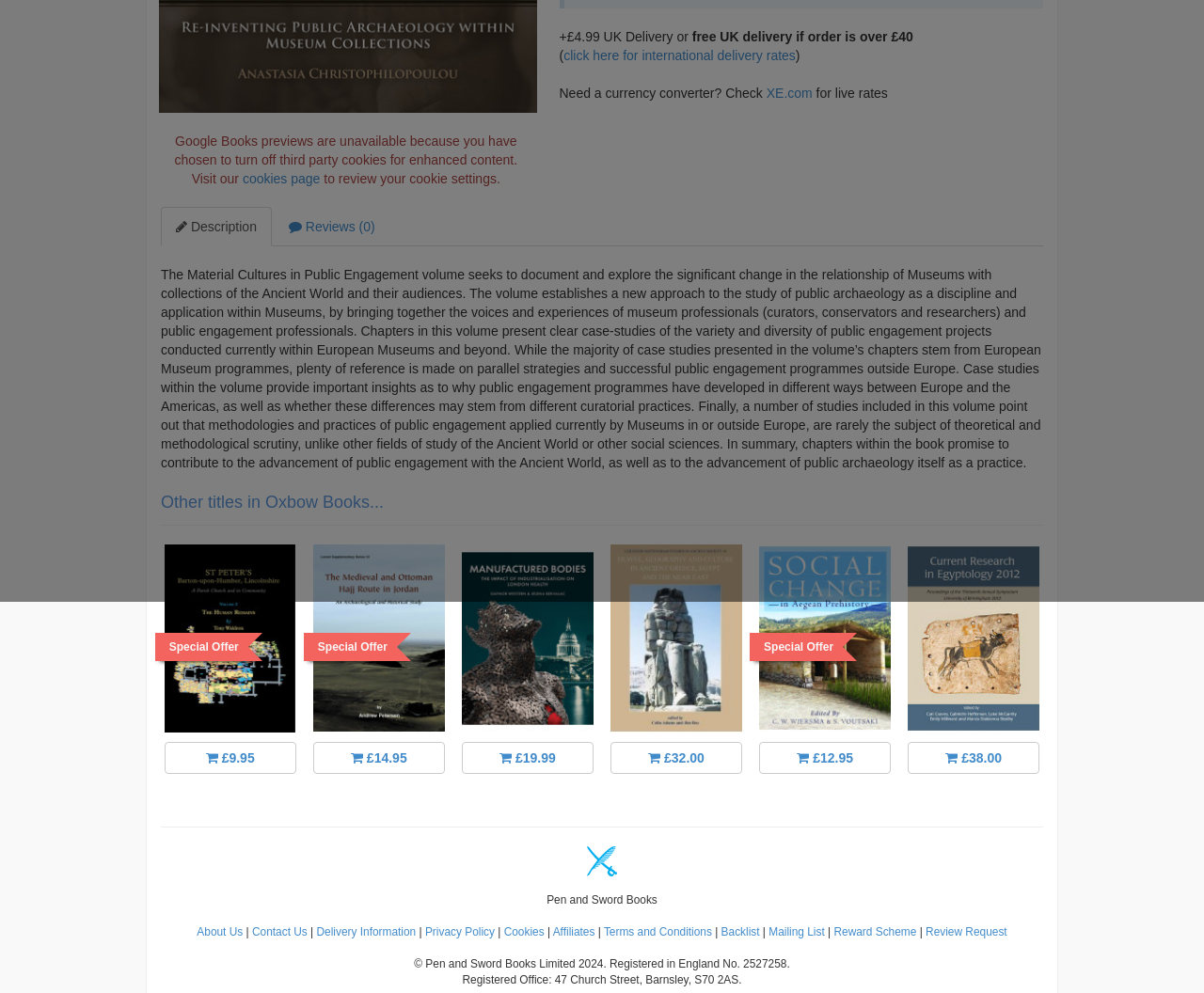Please determine the bounding box coordinates for the UI element described here. Use the format (top-left x, top-left y, bottom-right x, bottom-right y) with values bounded between 0 and 1: Description

[0.134, 0.208, 0.226, 0.248]